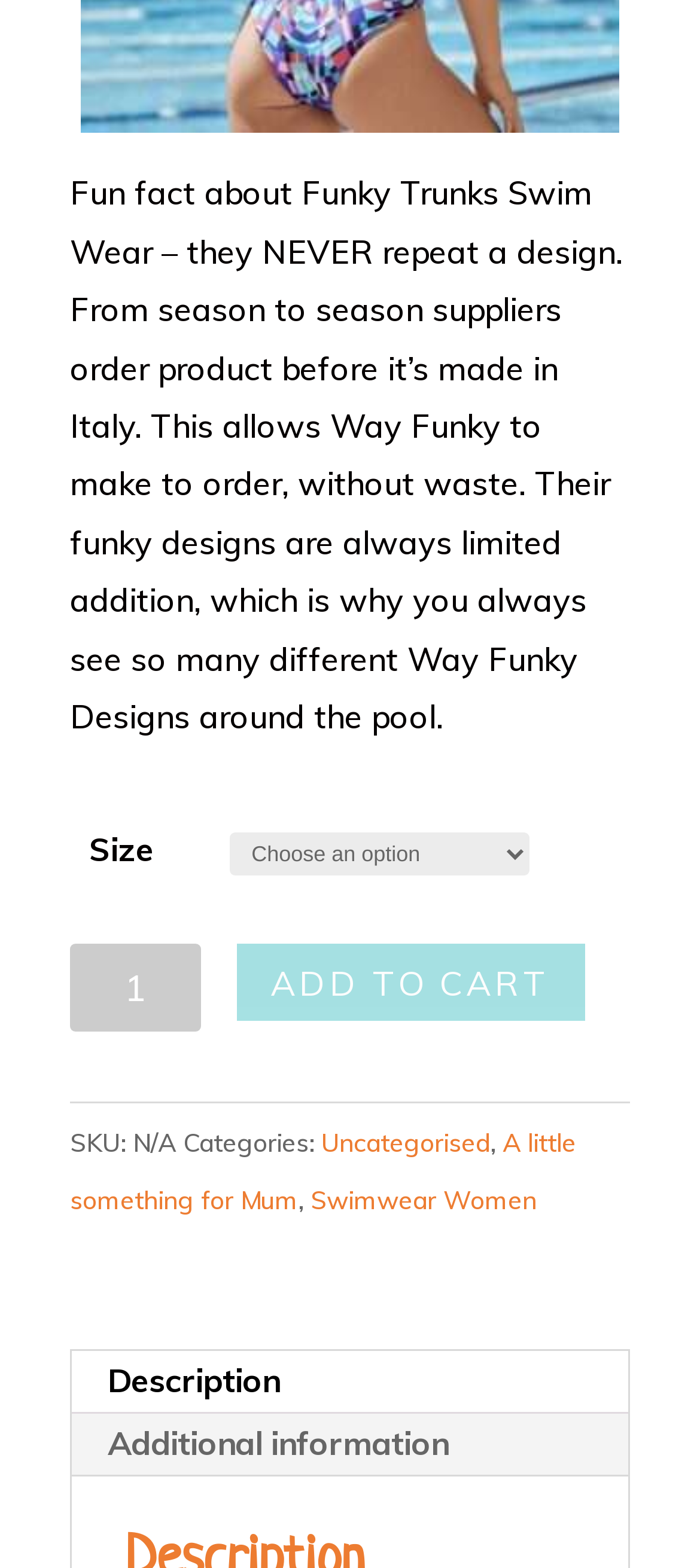Determine the bounding box coordinates of the element that should be clicked to execute the following command: "Change product quantity".

[0.1, 0.602, 0.286, 0.658]